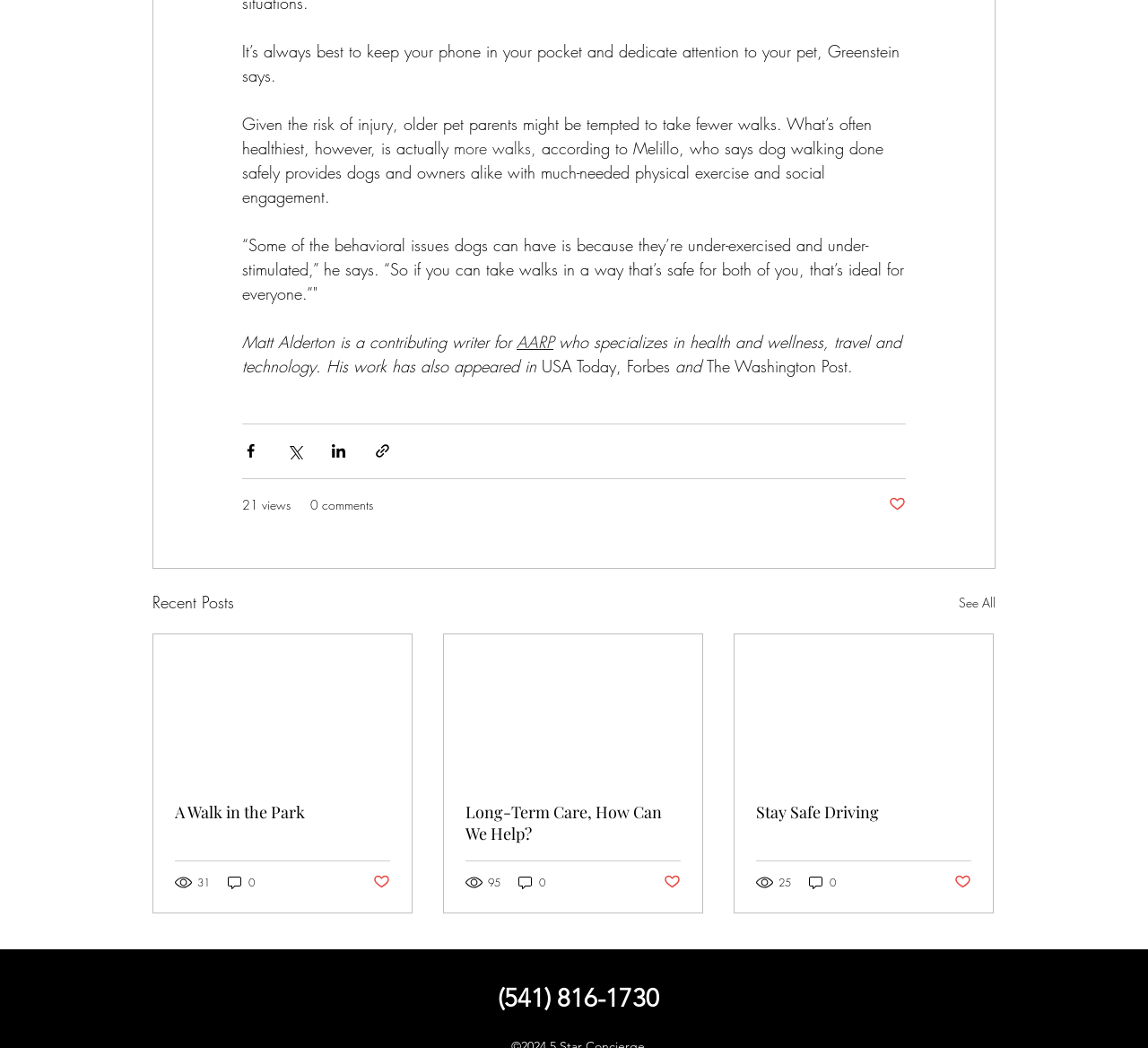What is the phone number at the bottom of the page?
Using the information from the image, give a concise answer in one word or a short phrase.

(541) 816-1730